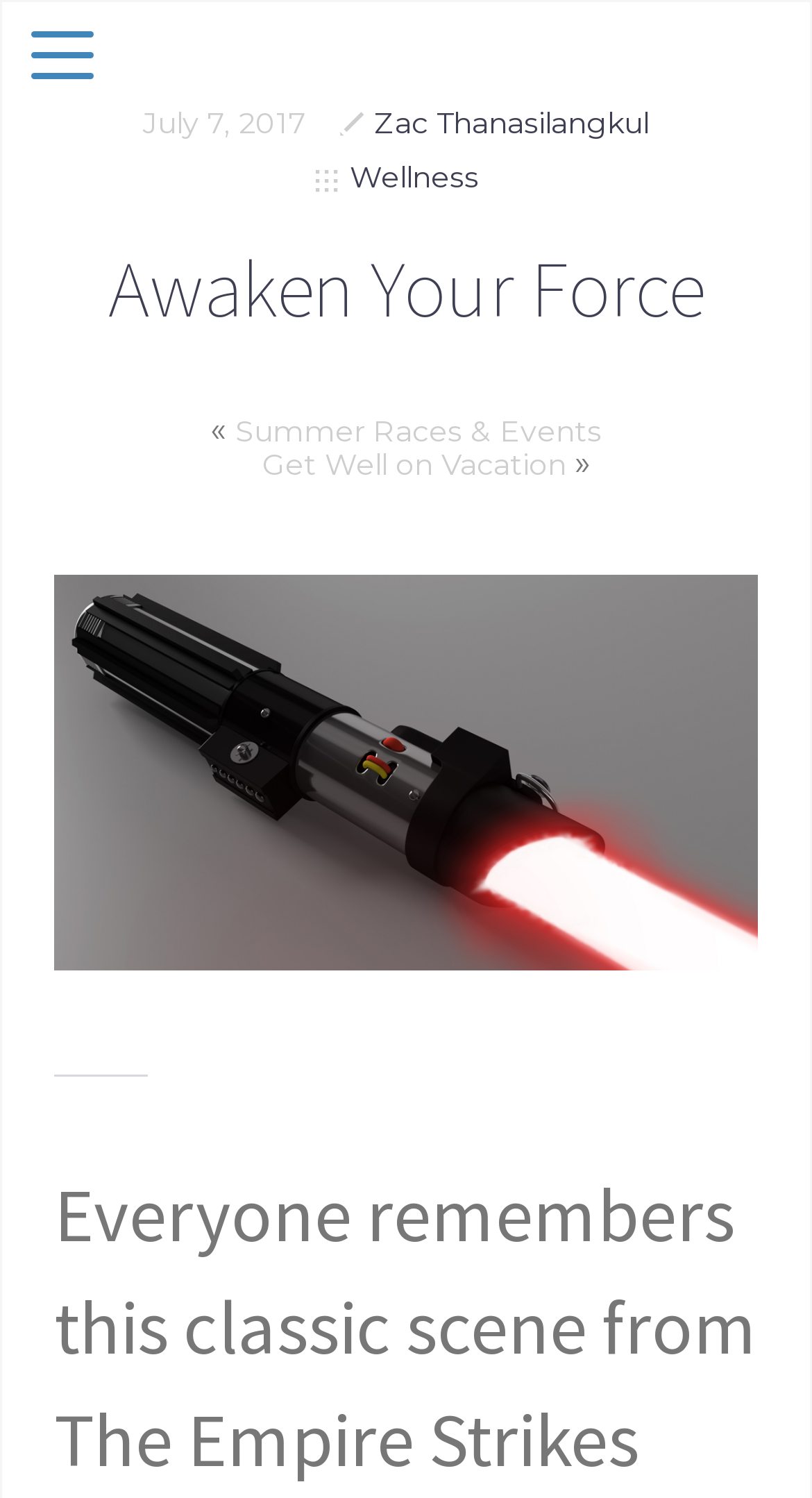Your task is to extract the text of the main heading from the webpage.

Awaken Your Force